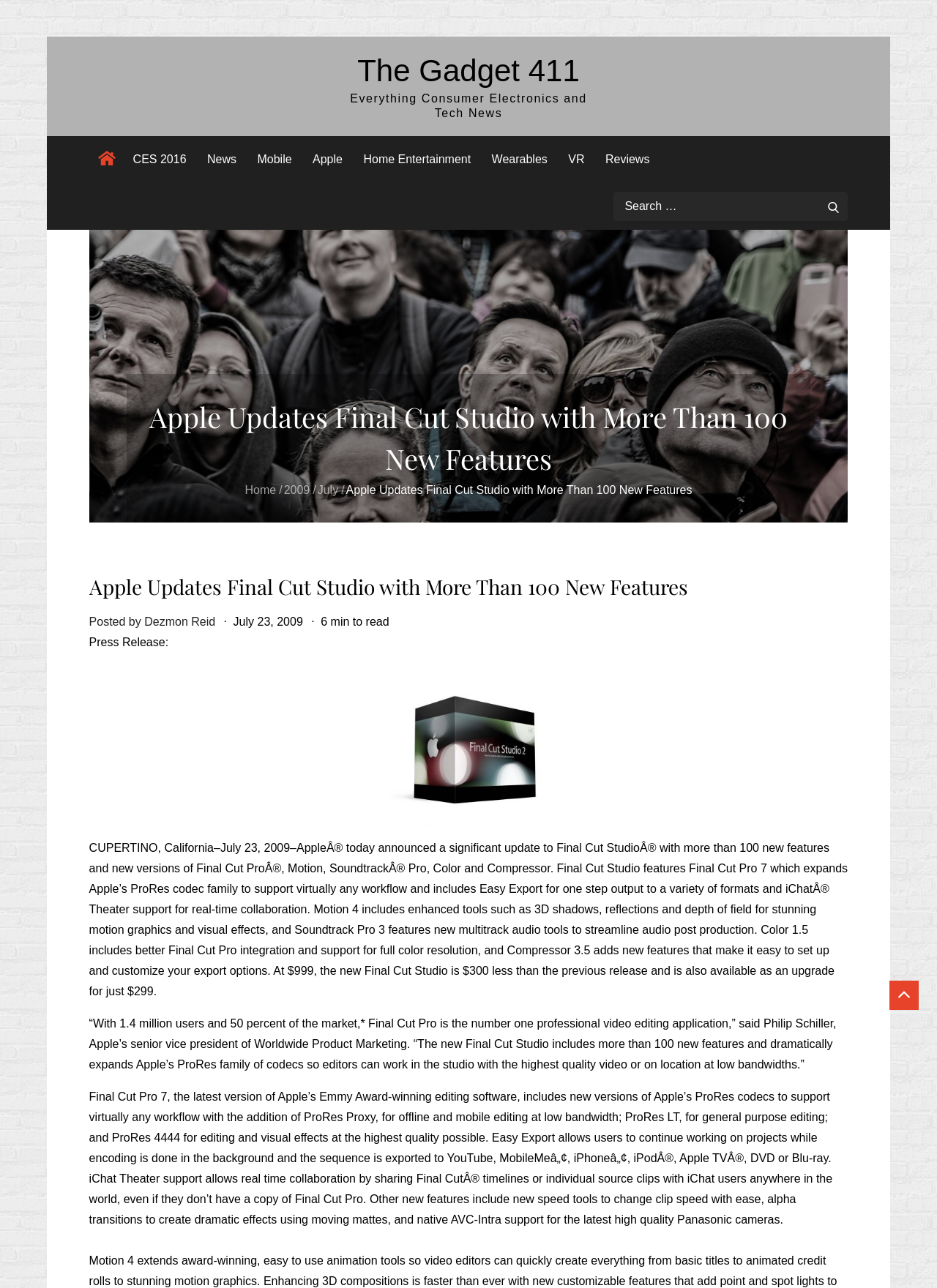Find the bounding box coordinates for the area you need to click to carry out the instruction: "View reviews". The coordinates should be four float numbers between 0 and 1, indicated as [left, top, right, bottom].

[0.637, 0.106, 0.703, 0.142]